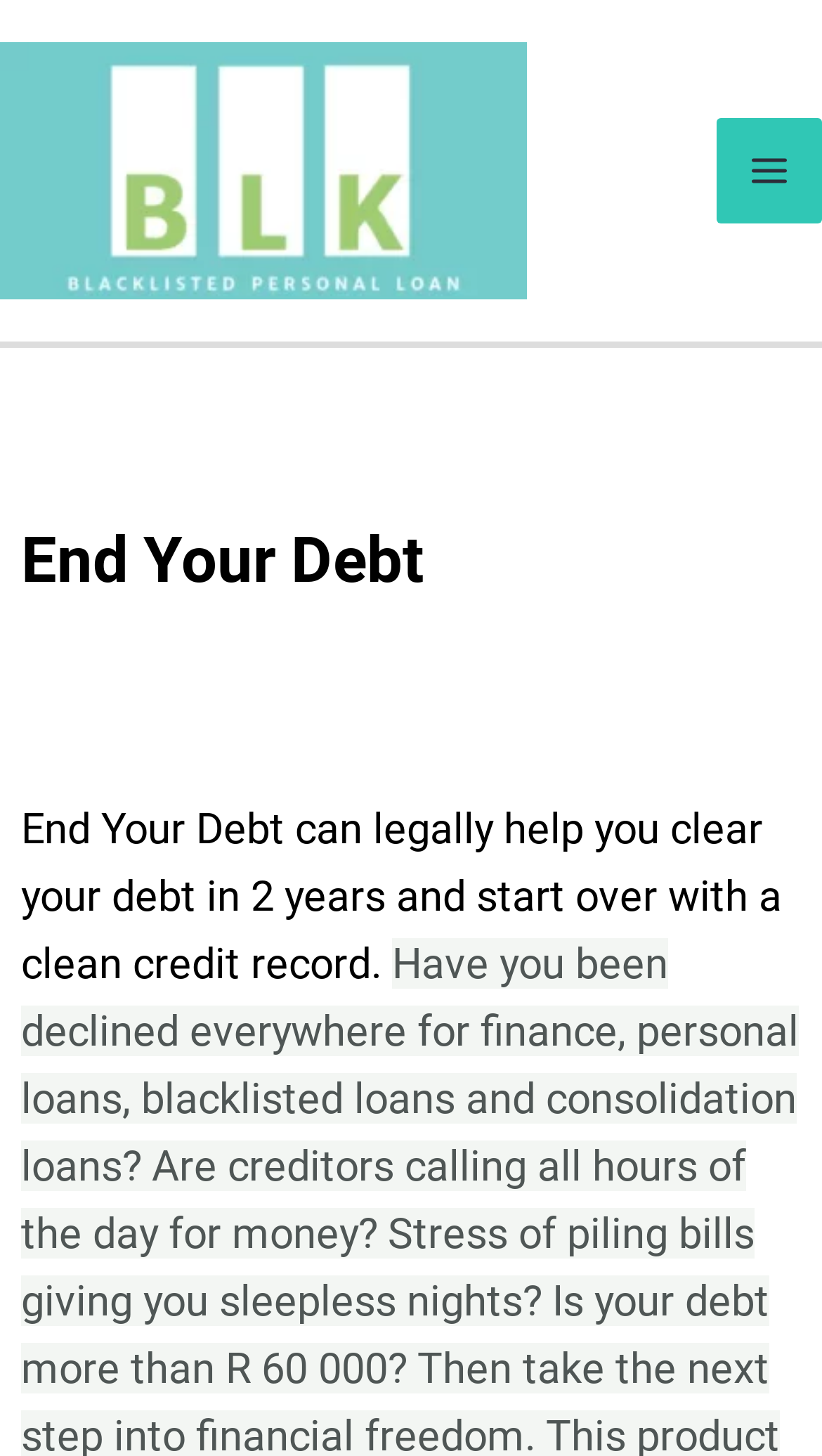Determine the bounding box coordinates for the UI element with the following description: "alt="Blacklisted personal loan"". The coordinates should be four float numbers between 0 and 1, represented as [left, top, right, bottom].

[0.0, 0.097, 0.641, 0.132]